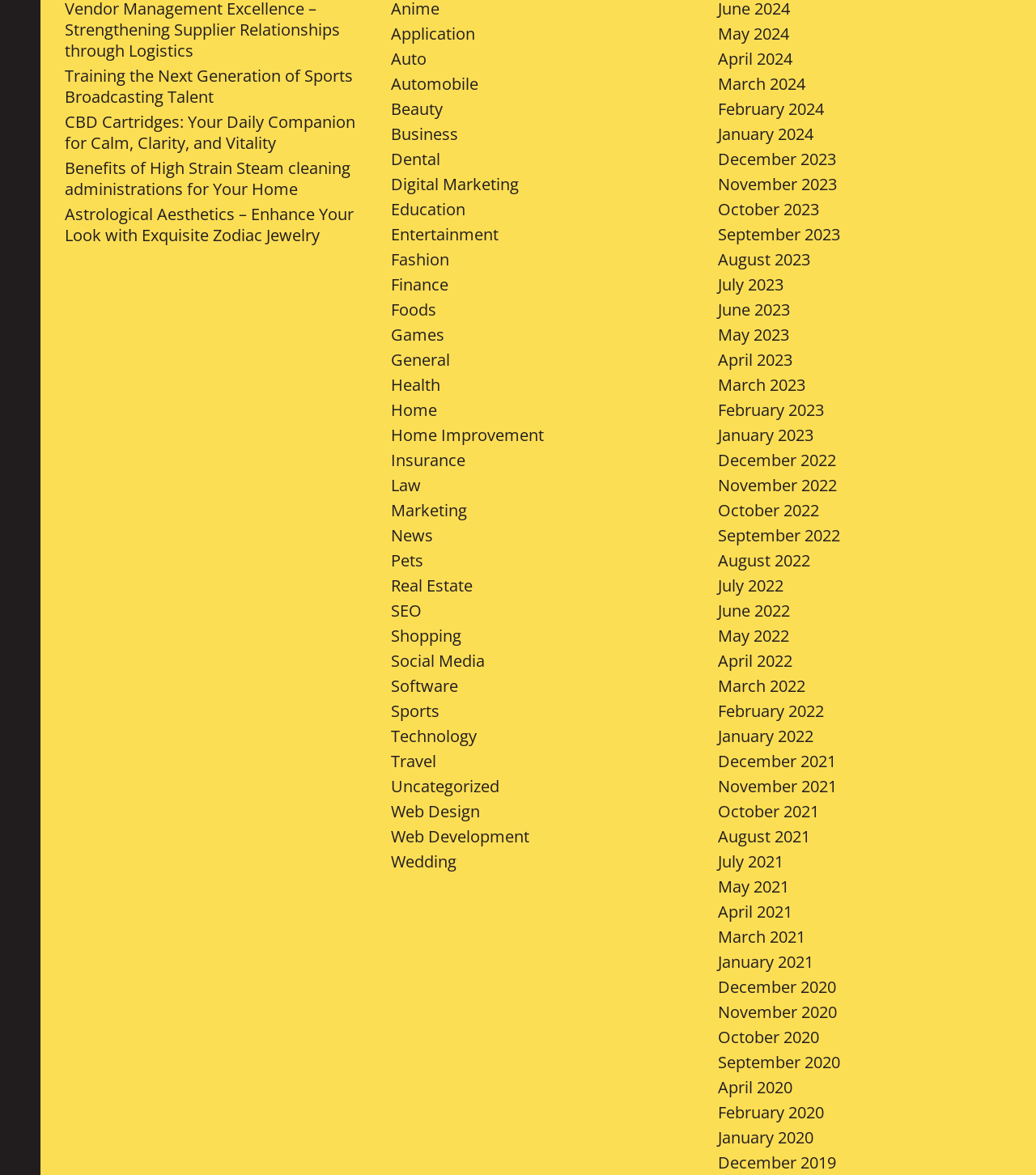Using the webpage screenshot, locate the HTML element that fits the following description and provide its bounding box: "January 2022".

[0.693, 0.617, 0.785, 0.636]